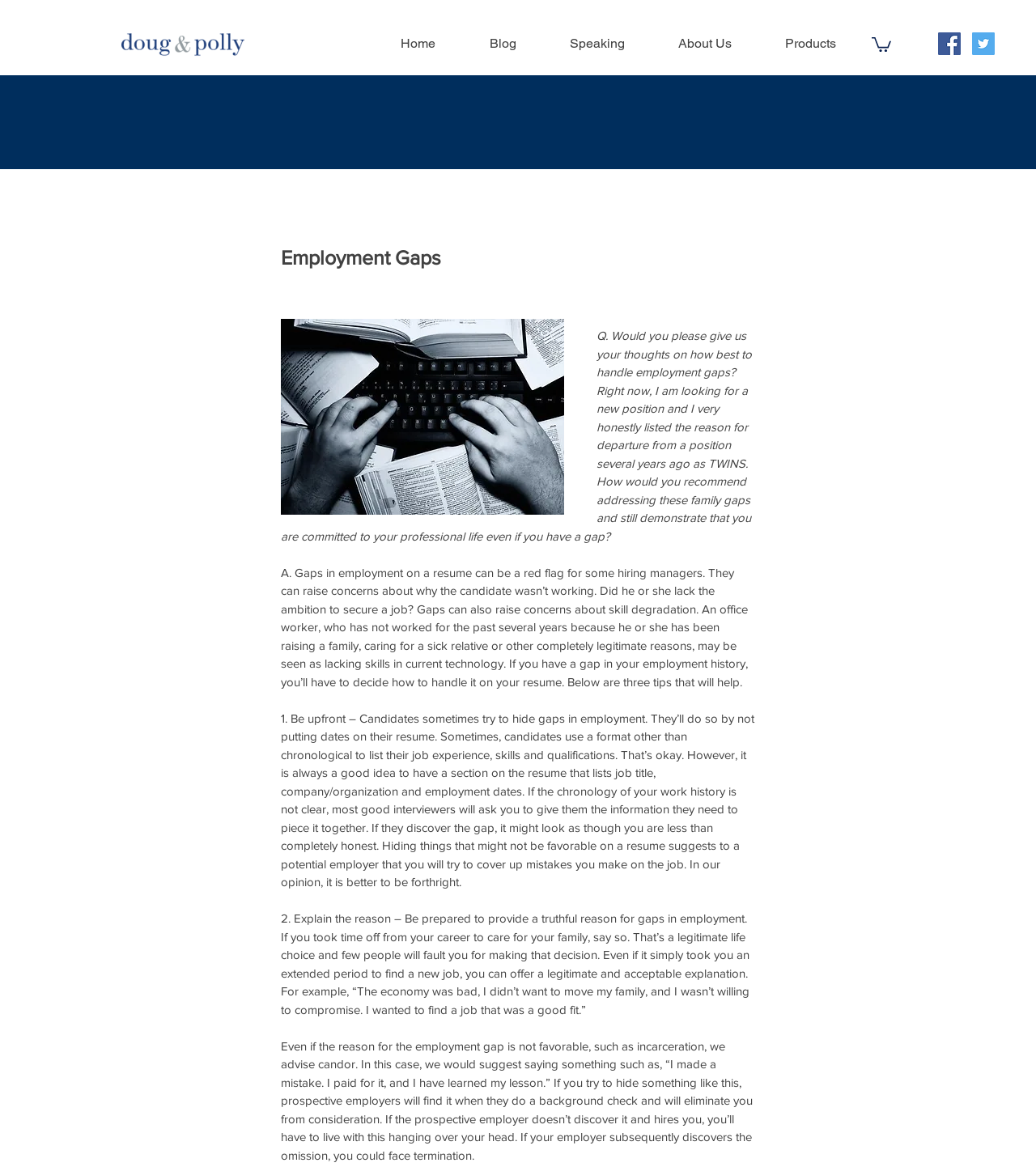Highlight the bounding box coordinates of the region I should click on to meet the following instruction: "Click the button to expand the content".

[0.271, 0.273, 0.545, 0.441]